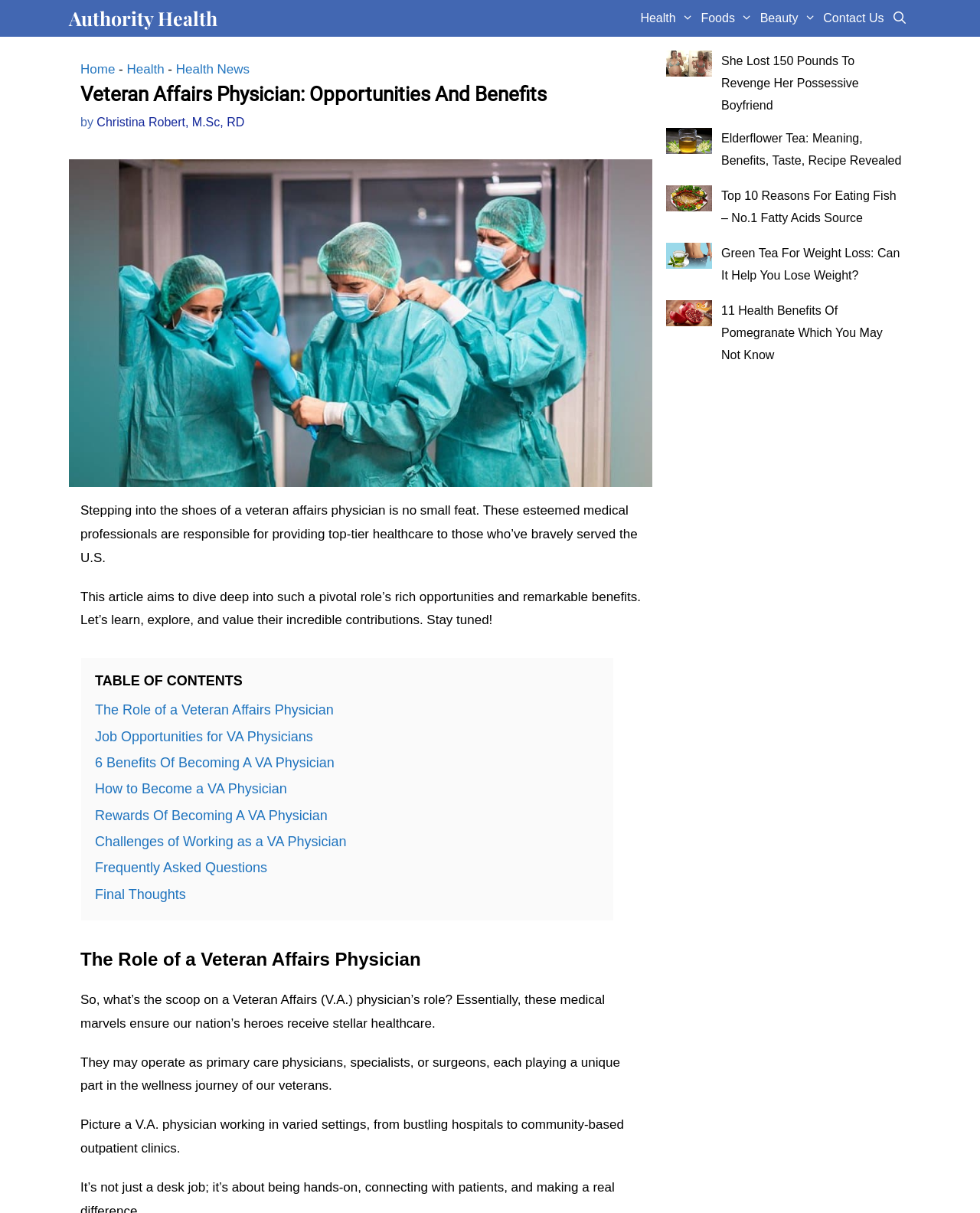Can you specify the bounding box coordinates of the area that needs to be clicked to fulfill the following instruction: "Explore 'Elderflower Tea: Meaning, Benefits, Taste, Recipe Revealed'"?

[0.68, 0.106, 0.727, 0.144]